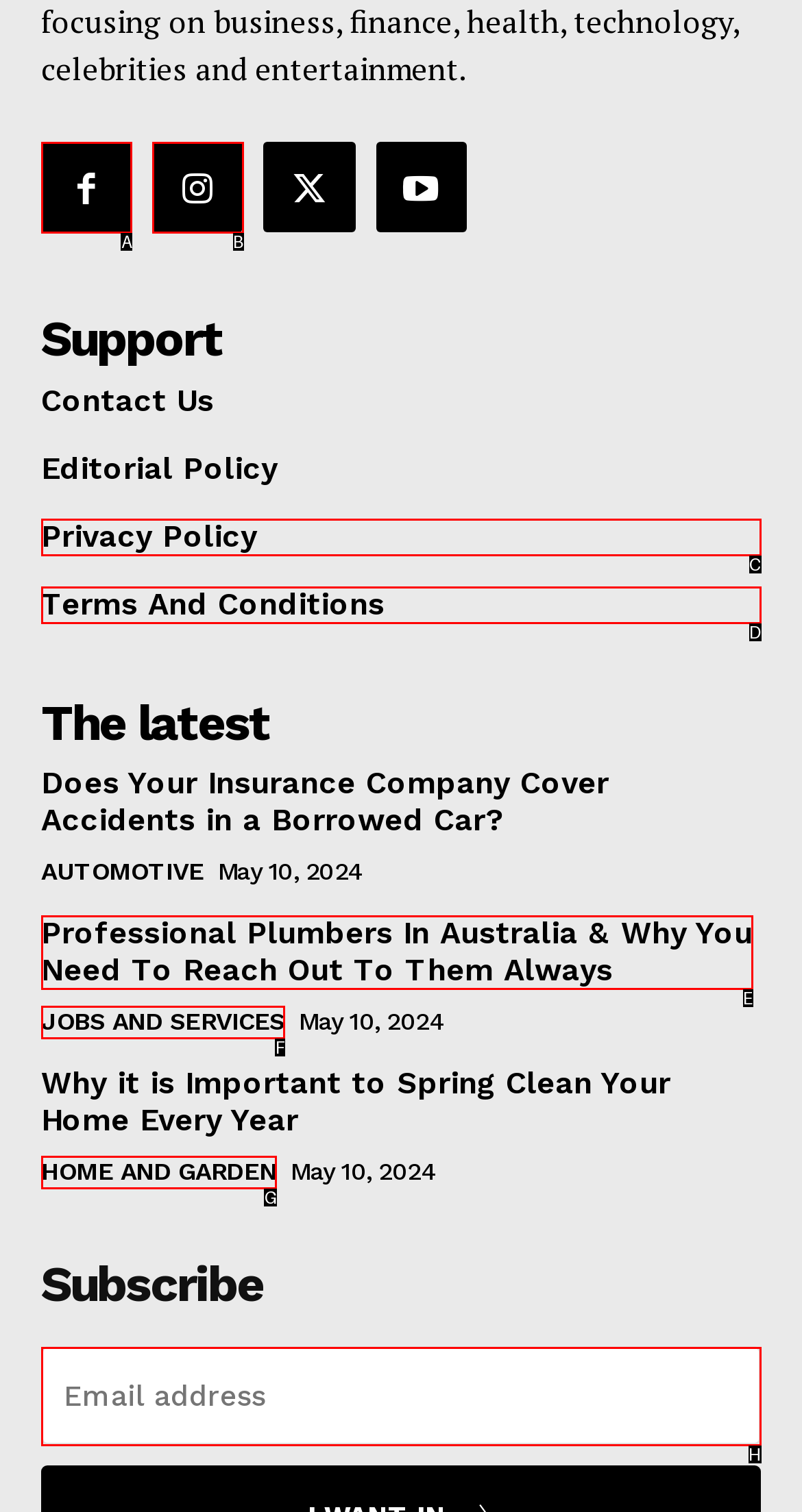Match the description: aria-label="email" name="email" placeholder="Email address" to one of the options shown. Reply with the letter of the best match.

H